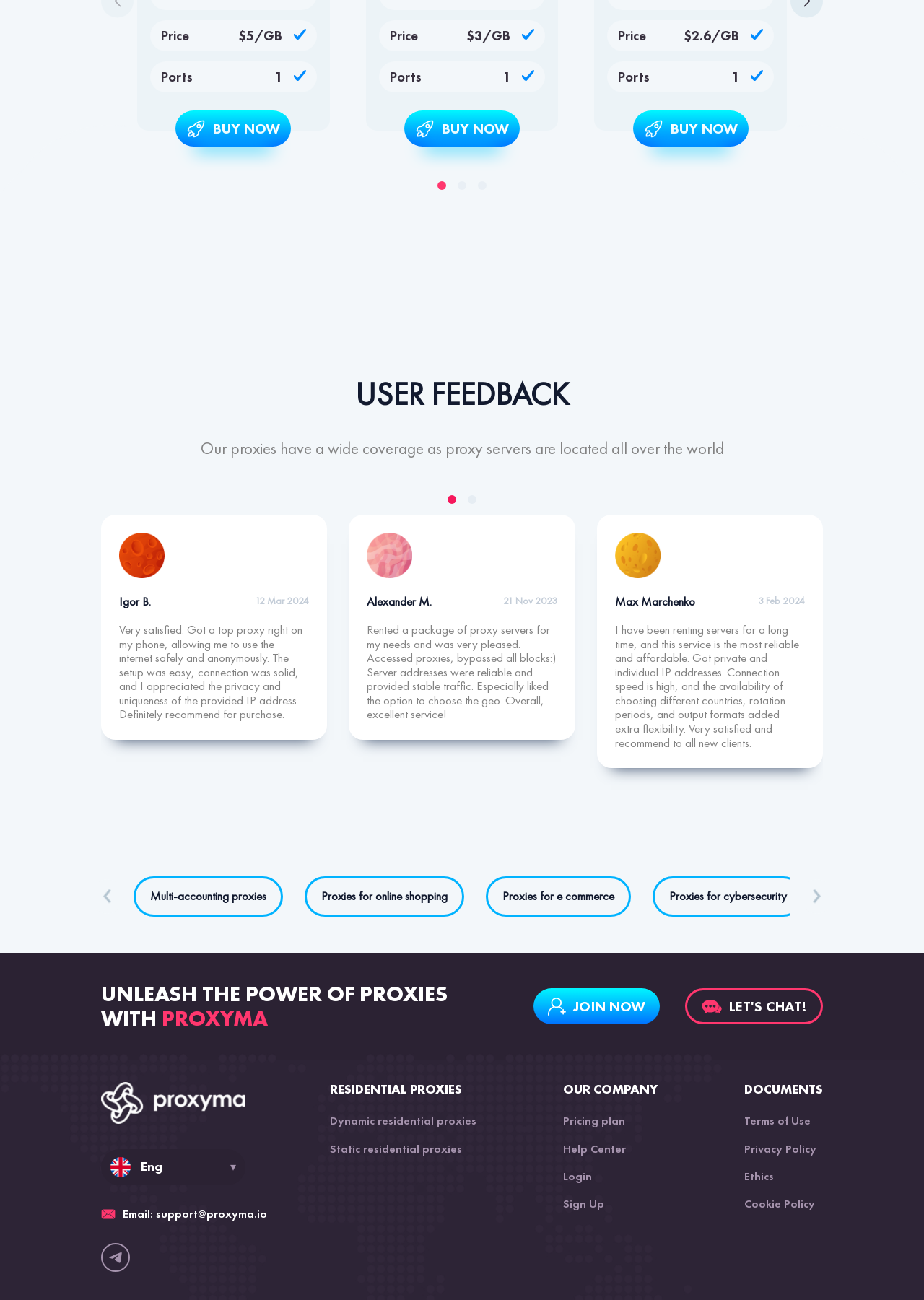Could you find the bounding box coordinates of the clickable area to complete this instruction: "Click the 'BUY NOW' button with a rocket icon"?

[0.19, 0.085, 0.315, 0.113]